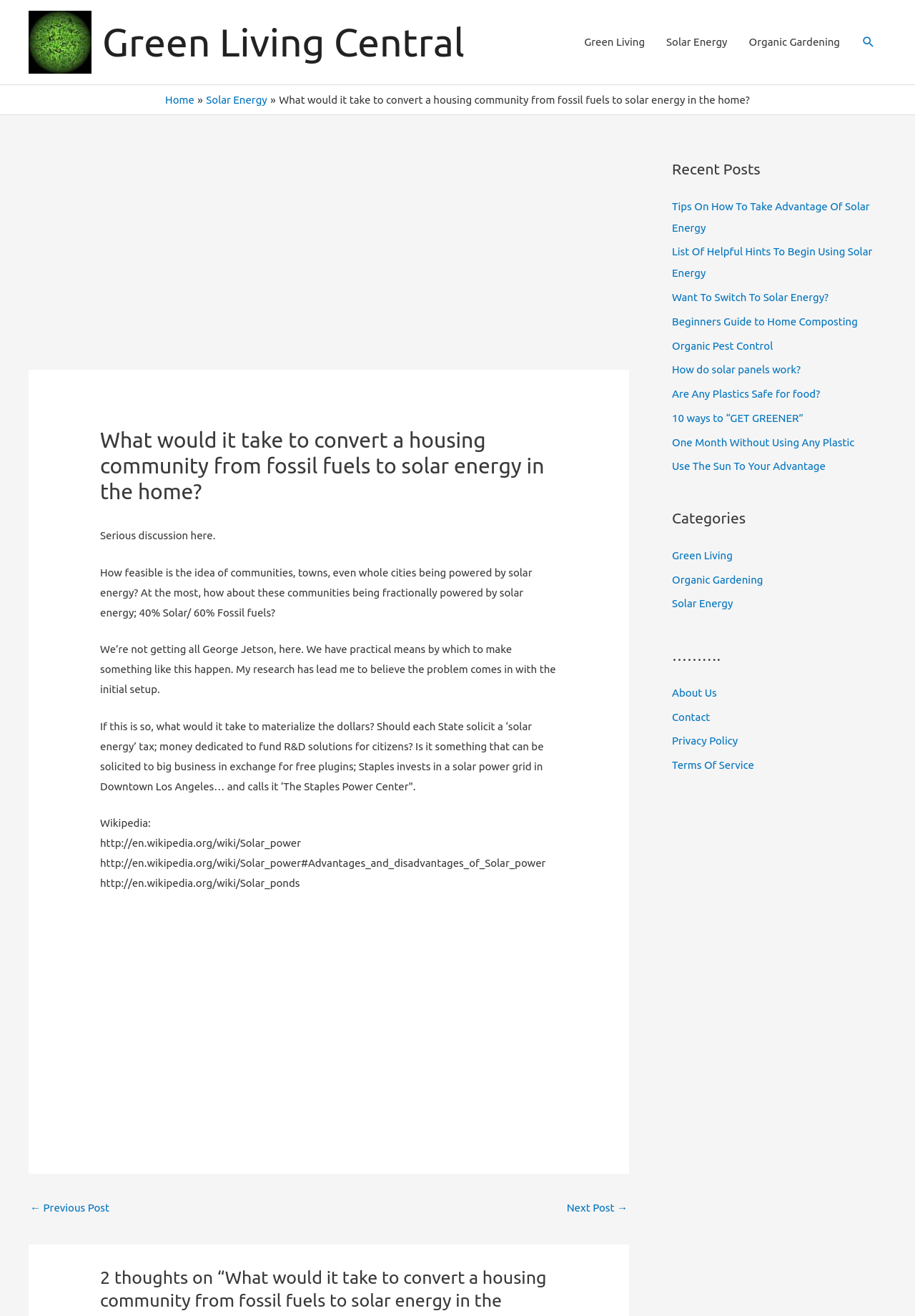What is the topic of the article?
Please answer using one word or phrase, based on the screenshot.

Solar energy